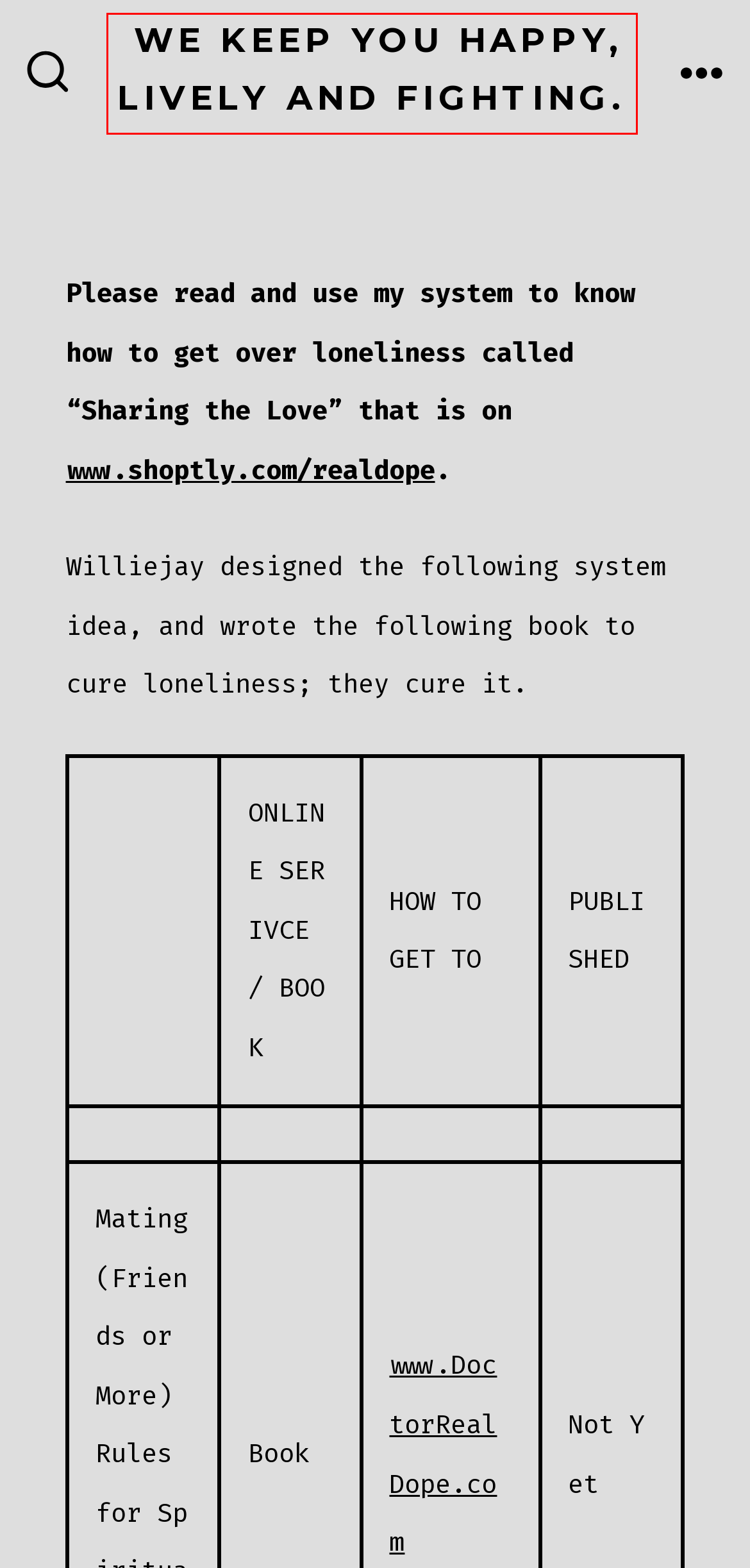Observe the screenshot of a webpage with a red bounding box highlighting an element. Choose the webpage description that accurately reflects the new page after the element within the bounding box is clicked. Here are the candidates:
A. The HOJ Life Coaching – We Keep You Happy, Lively and Fighting.
B. Contact Us – We Keep You Happy, Lively and Fighting.
C. 领英企业服务
D. About Williejay – We Keep You Happy, Lively and Fighting.
E. THE FORUMS – We Keep You Happy, Lively and Fighting.
F. We Keep You Happy, Lively and Fighting.
G. Real Dope - File Downloads
H. THE PERSONAL CHECKLIST – We Keep You Happy, Lively and Fighting.

F